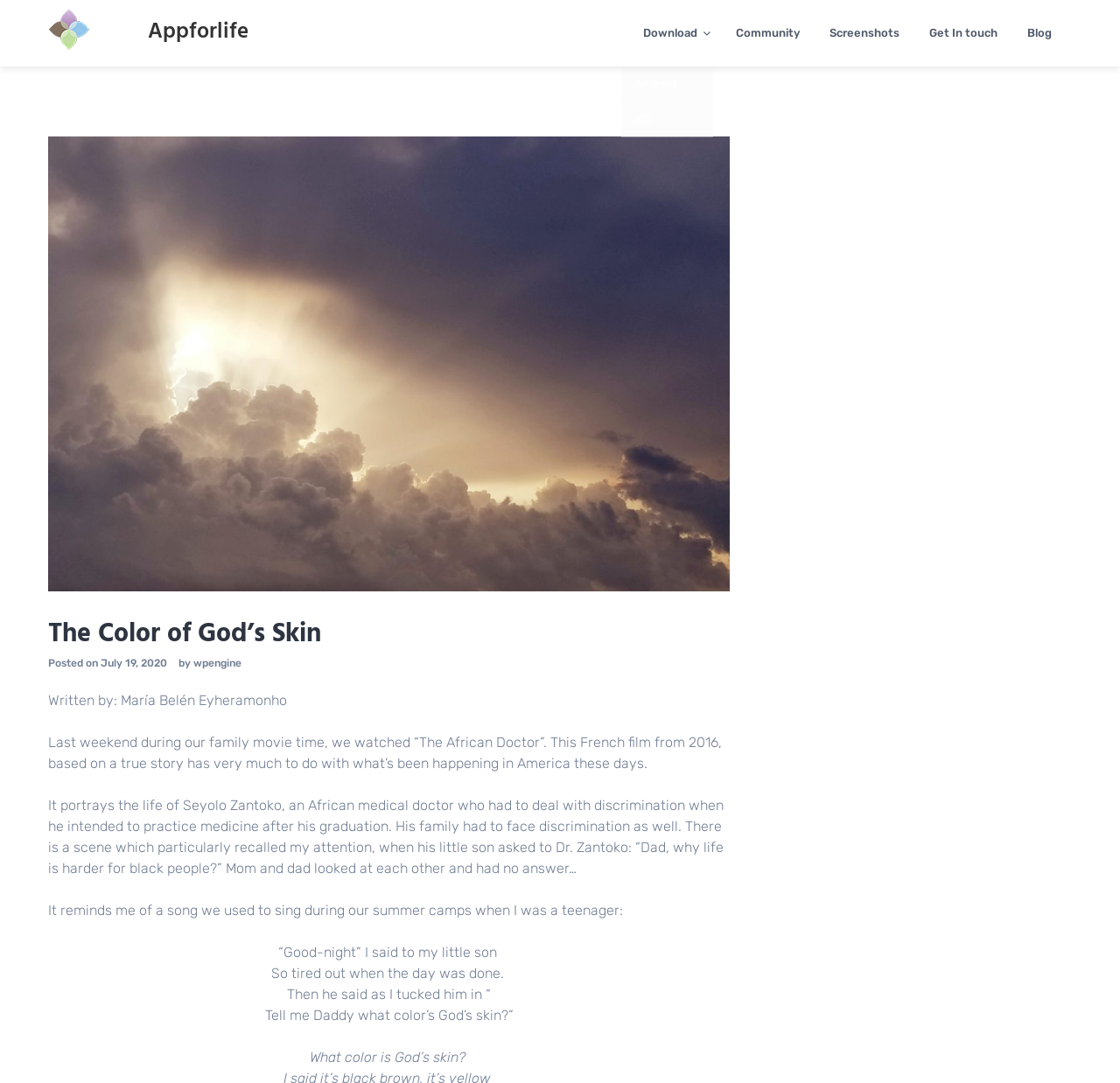Locate the UI element that matches the description Screenshots in the webpage screenshot. Return the bounding box coordinates in the format (top-left x, top-left y, bottom-right x, bottom-right y), with values ranging from 0 to 1.

[0.729, 0.0, 0.815, 0.061]